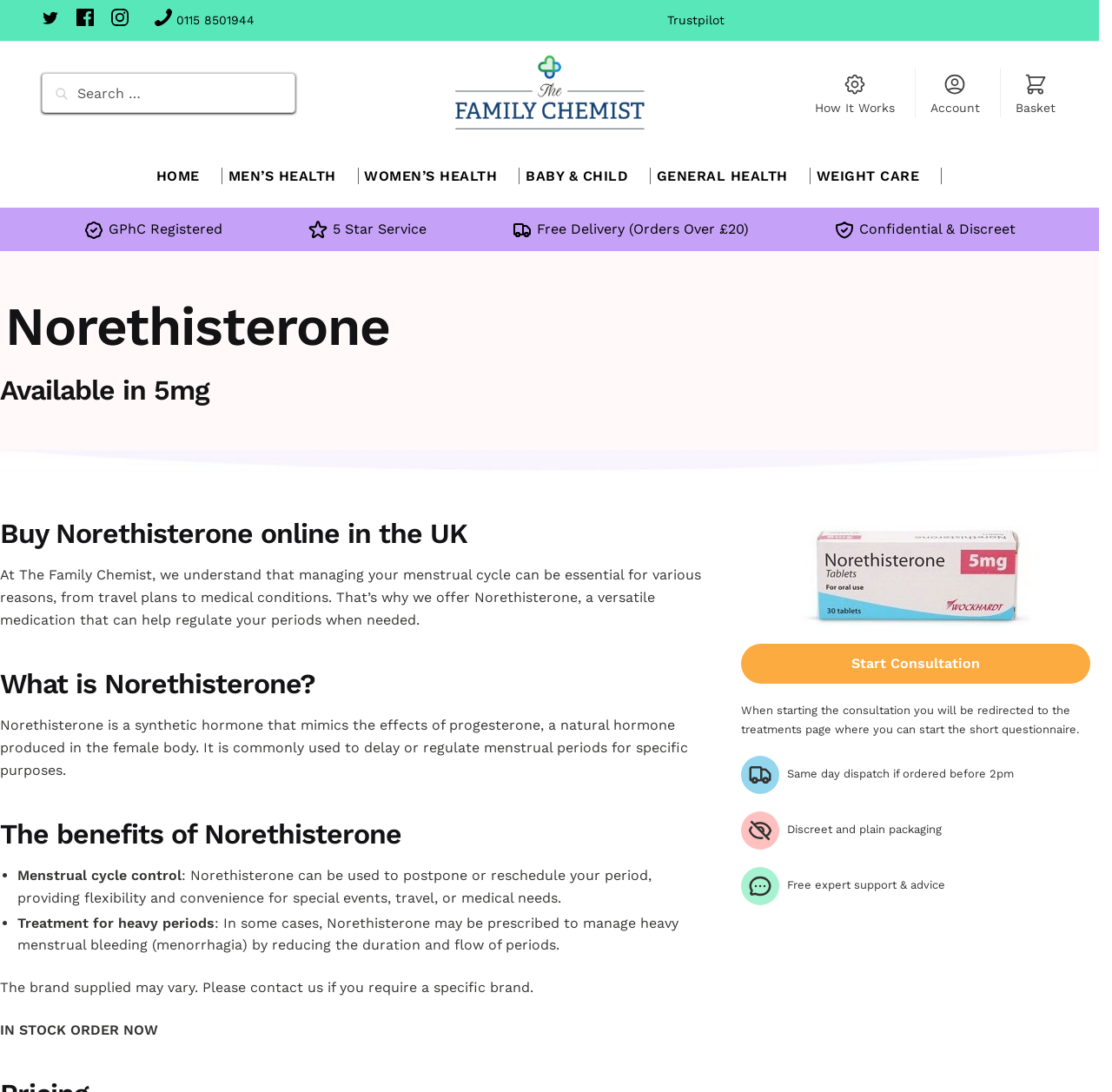Could you indicate the bounding box coordinates of the region to click in order to complete this instruction: "View Trustpilot reviews".

[0.6, 0.012, 0.651, 0.025]